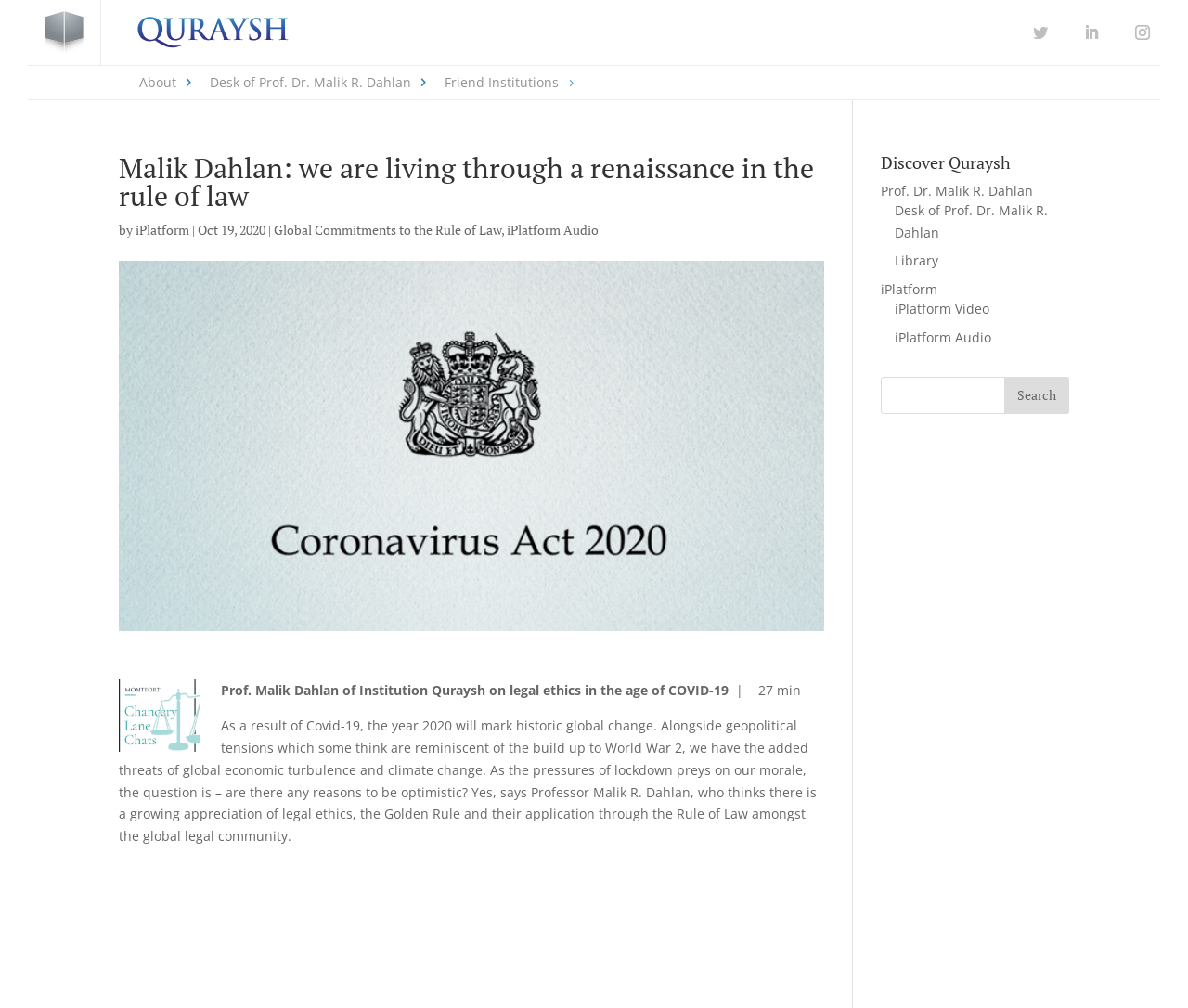Using the information from the screenshot, answer the following question thoroughly:
What is the name of the institution?

The name of the institution can be found in the link 'Quraysh Quraysh' at the top of the webpage, which suggests that the institution's name is Institution Quraysh.